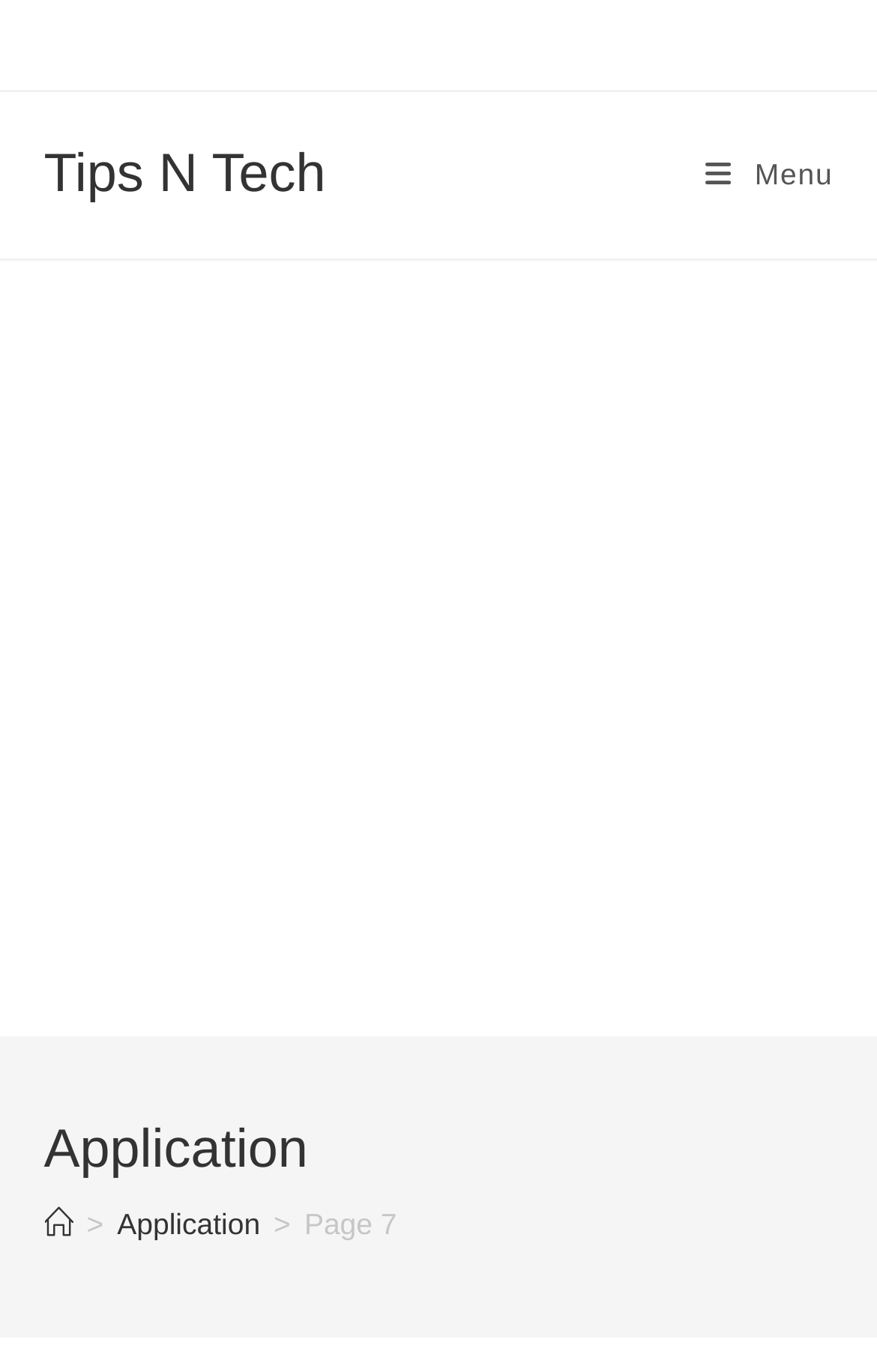Please locate the UI element described by "Application" and provide its bounding box coordinates.

[0.134, 0.879, 0.297, 0.904]